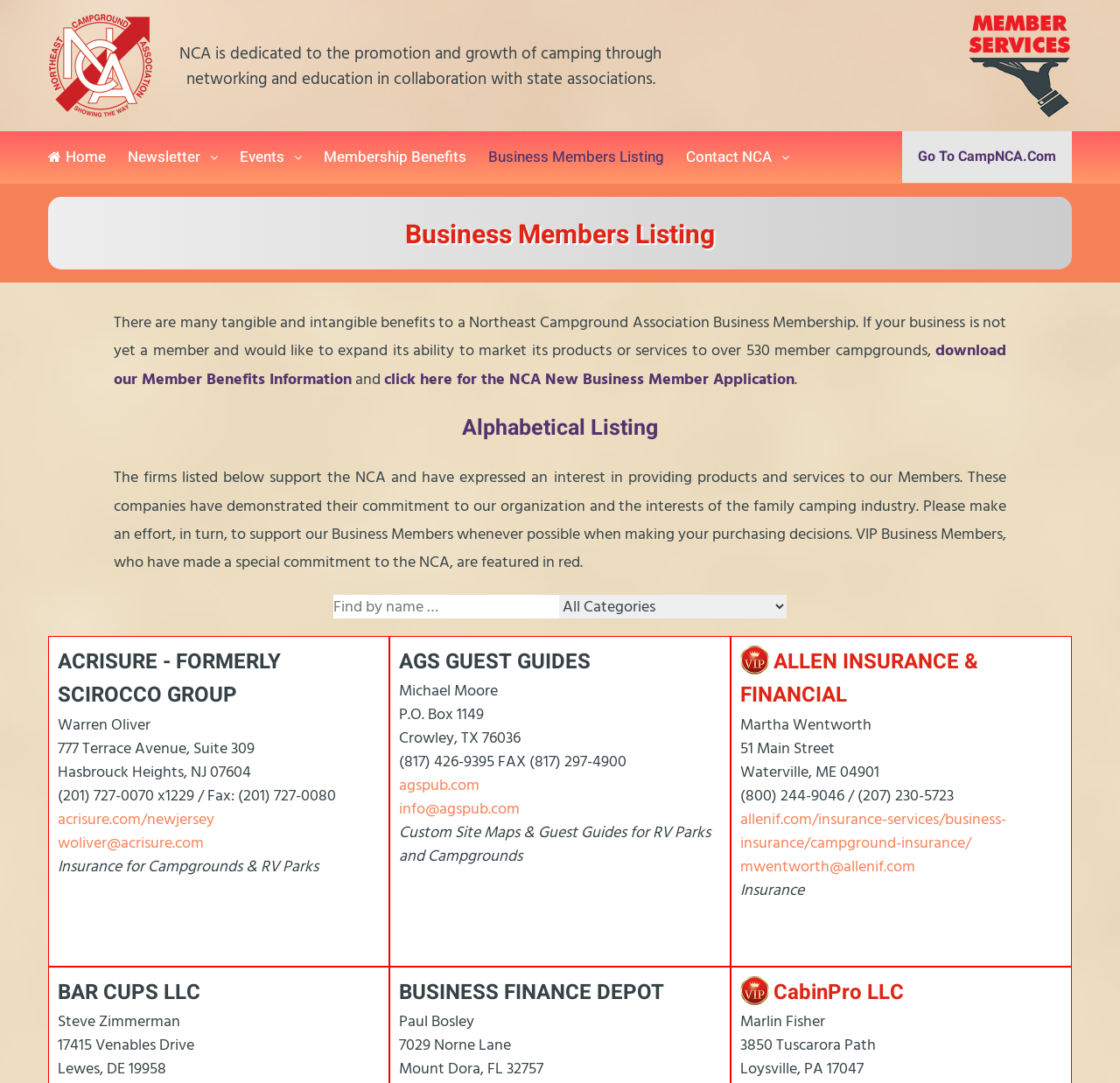Give a concise answer of one word or phrase to the question: 
What is the benefit of being a VIP Business Member?

Special commitment to the NCA